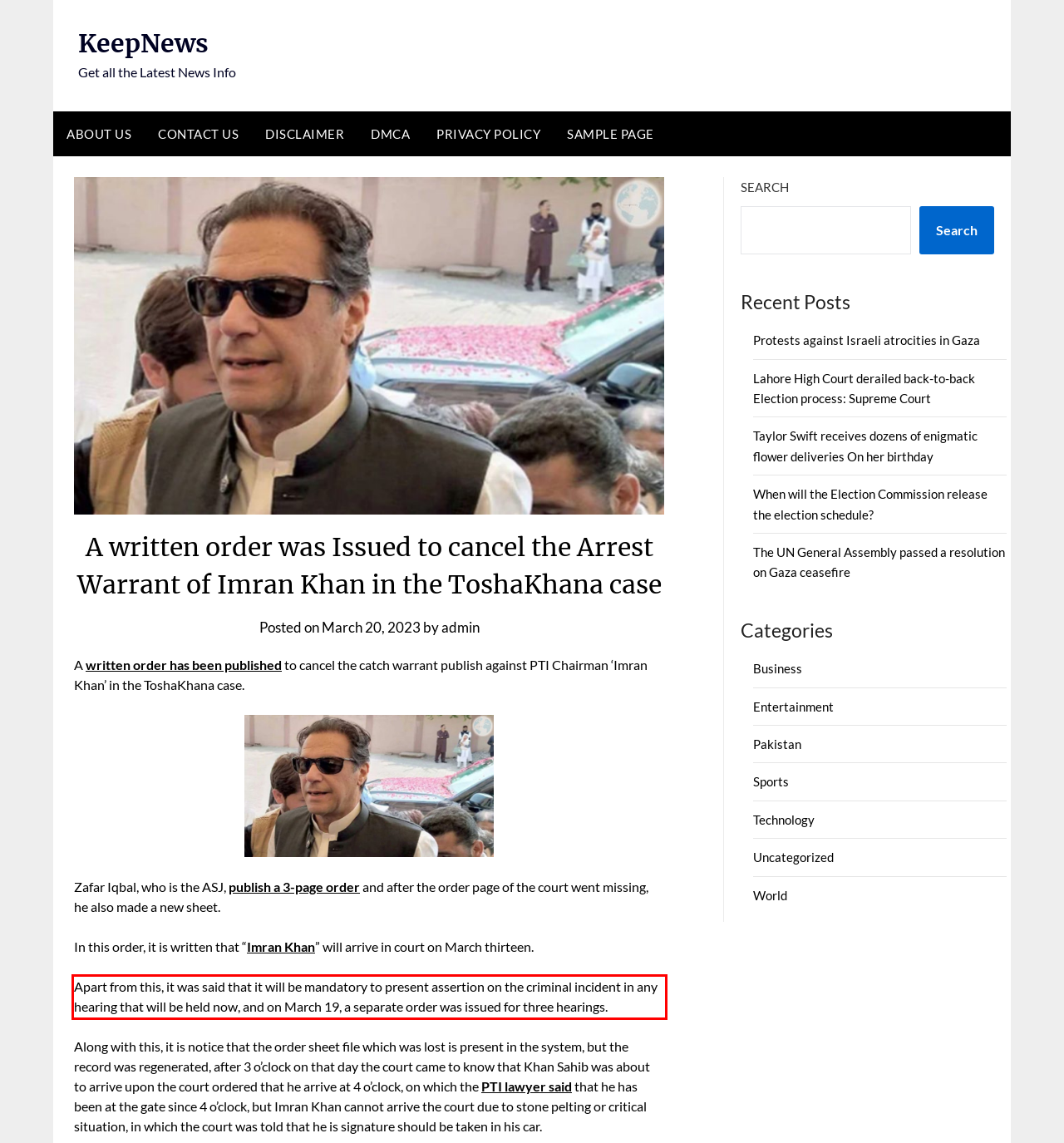Look at the screenshot of the webpage, locate the red rectangle bounding box, and generate the text content that it contains.

Apart from this, it was said that it will be mandatory to present assertion on the criminal incident in any hearing that will be held now, and on March 19, a separate order was issued for three hearings.